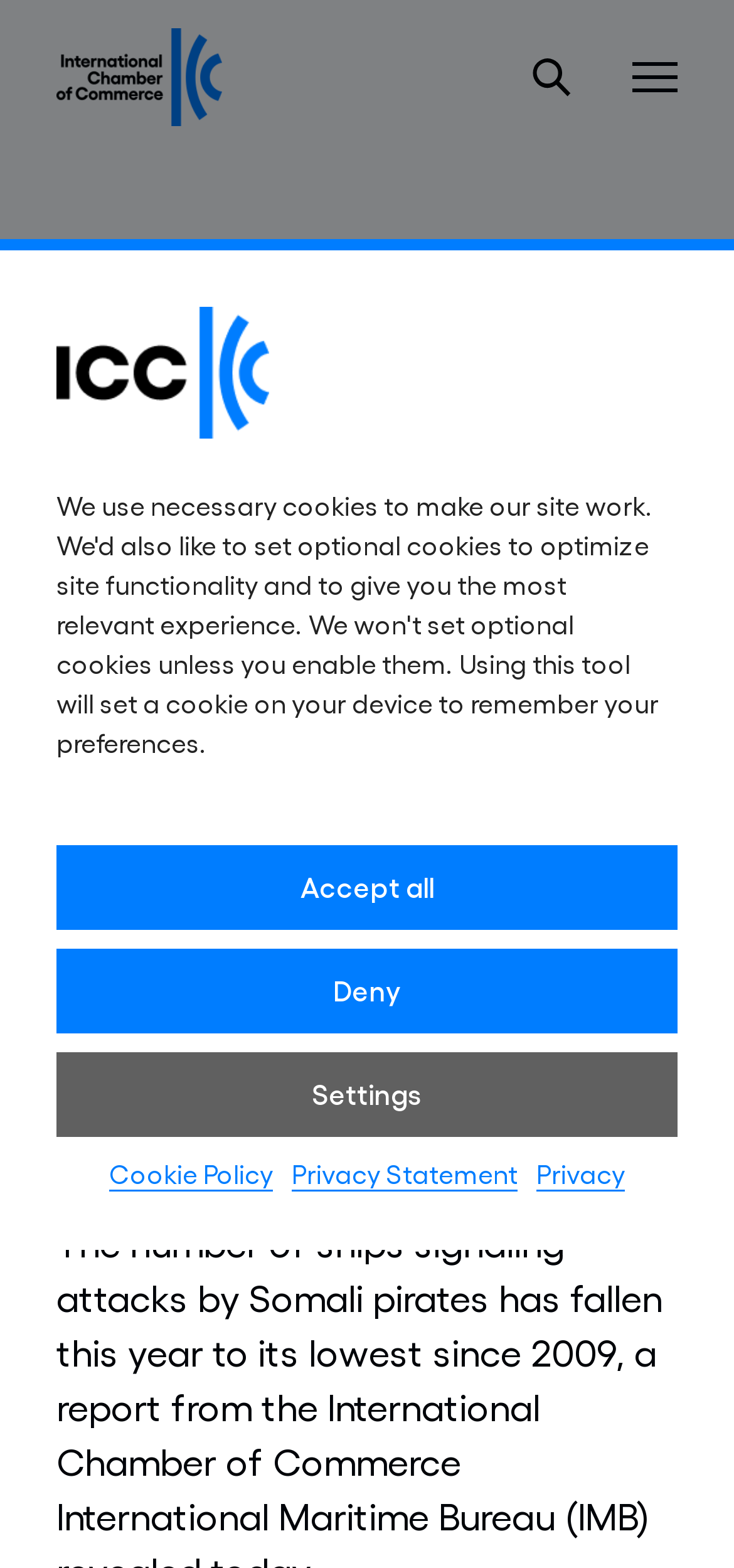Explain the contents of the webpage comprehensively.

The webpage is about a report from the International Chamber of Commerce International Maritime Bureau (IMB) regarding a drop in Somali piracy. At the top of the page, there is a banner with a link to the ICC - International Chamber of Commerce website. Below the banner, there is a search bar and a menu button on the top right corner. 

A dialog box is displayed at the top of the page, with a title "Respecting your privacy" and three buttons: "Accept all", "Deny", and "Settings". The dialog box also contains three links: "Cookie Policy", "Privacy Statement", and "Privacy". 

Below the dialog box, there is a heading that reads "IMB reports drop in Somali piracy, but warns against complacency". The heading is followed by a date "22 October 2012". There is an image related to ICC IMB below the date. 

On the top left corner, there is an image of the ICC - International Chamber of Commerce logo.